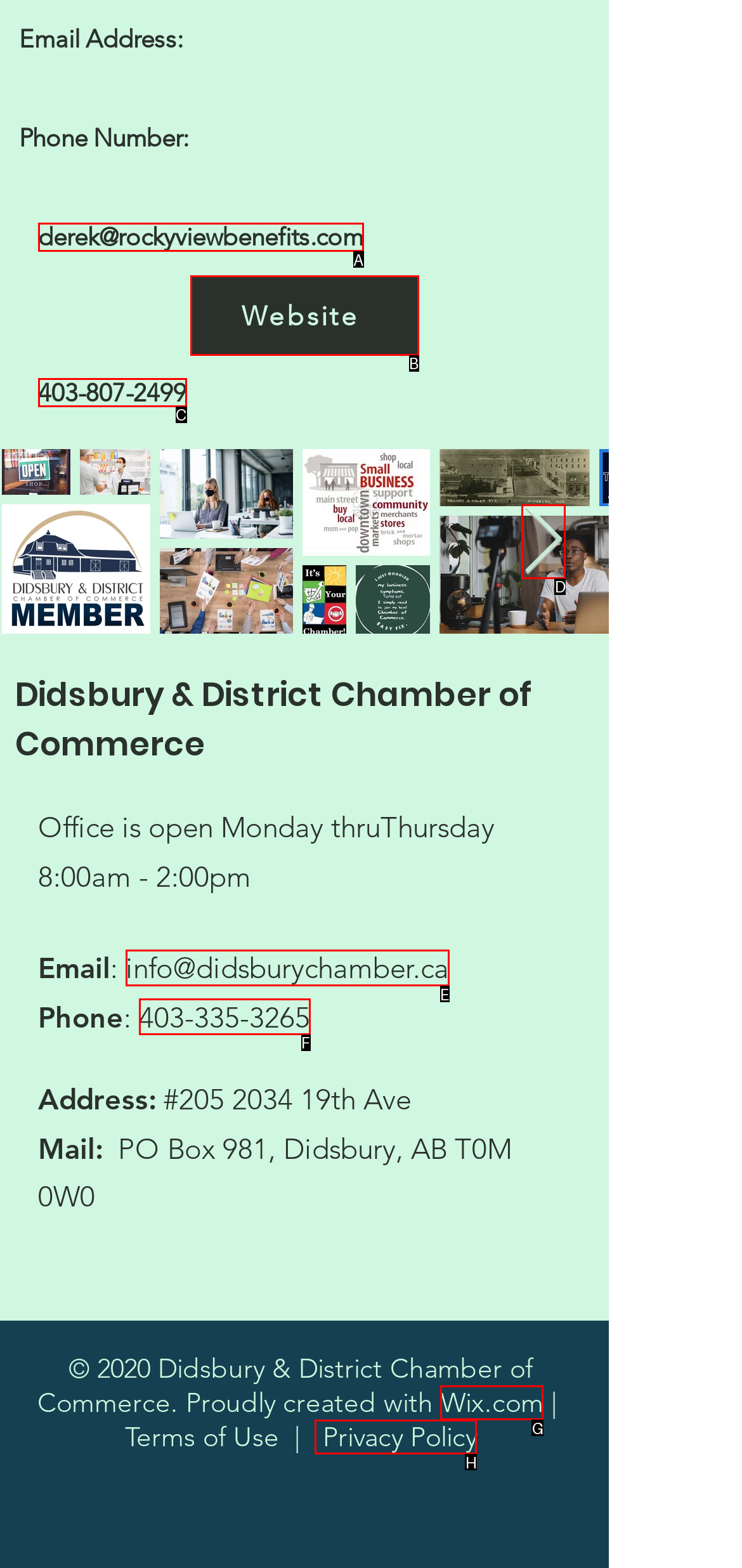Find the option you need to click to complete the following instruction: Click the 'Next Item' button
Answer with the corresponding letter from the choices given directly.

D